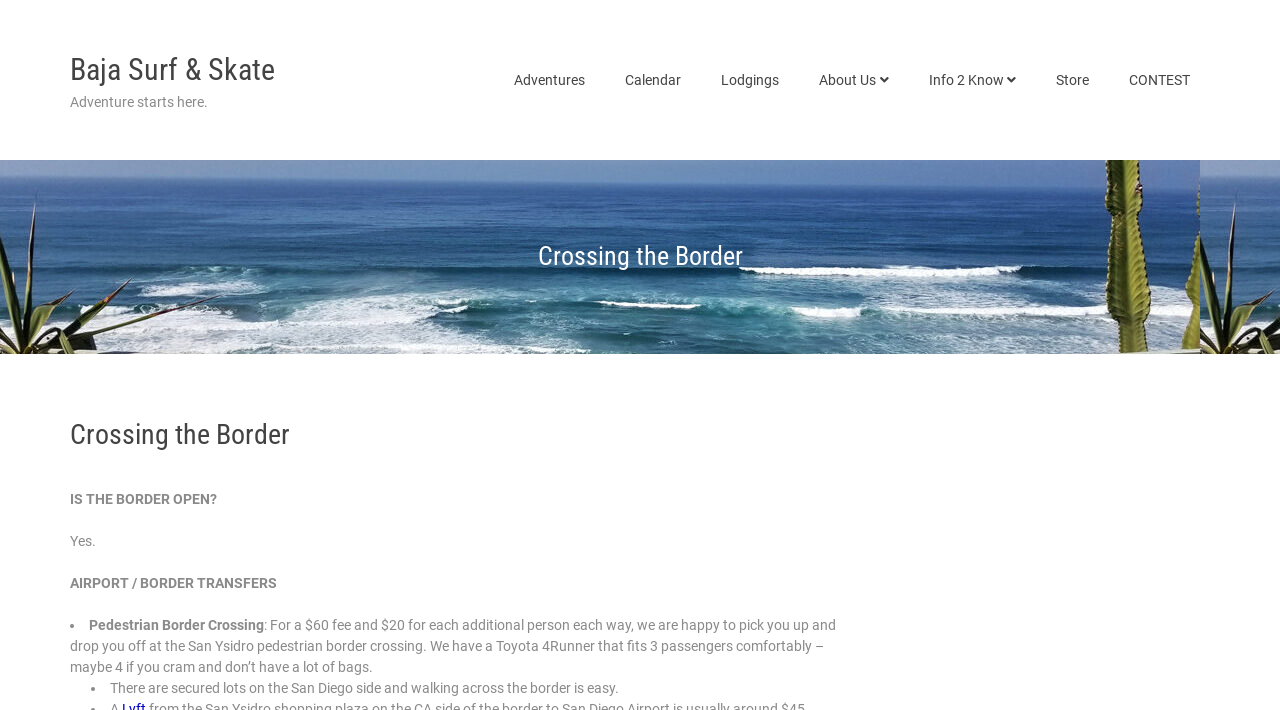Please determine the heading text of this webpage.

Crossing the Border